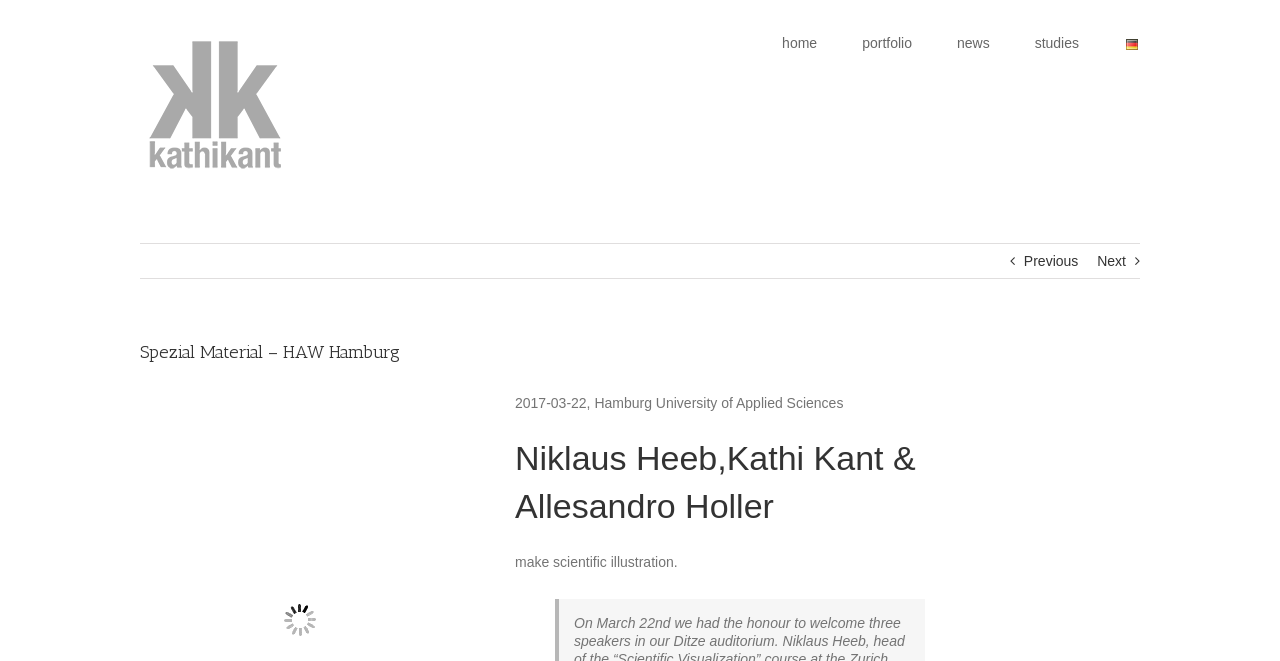What is the topic of the event?
Please use the visual content to give a single word or phrase answer.

Scientific illustration